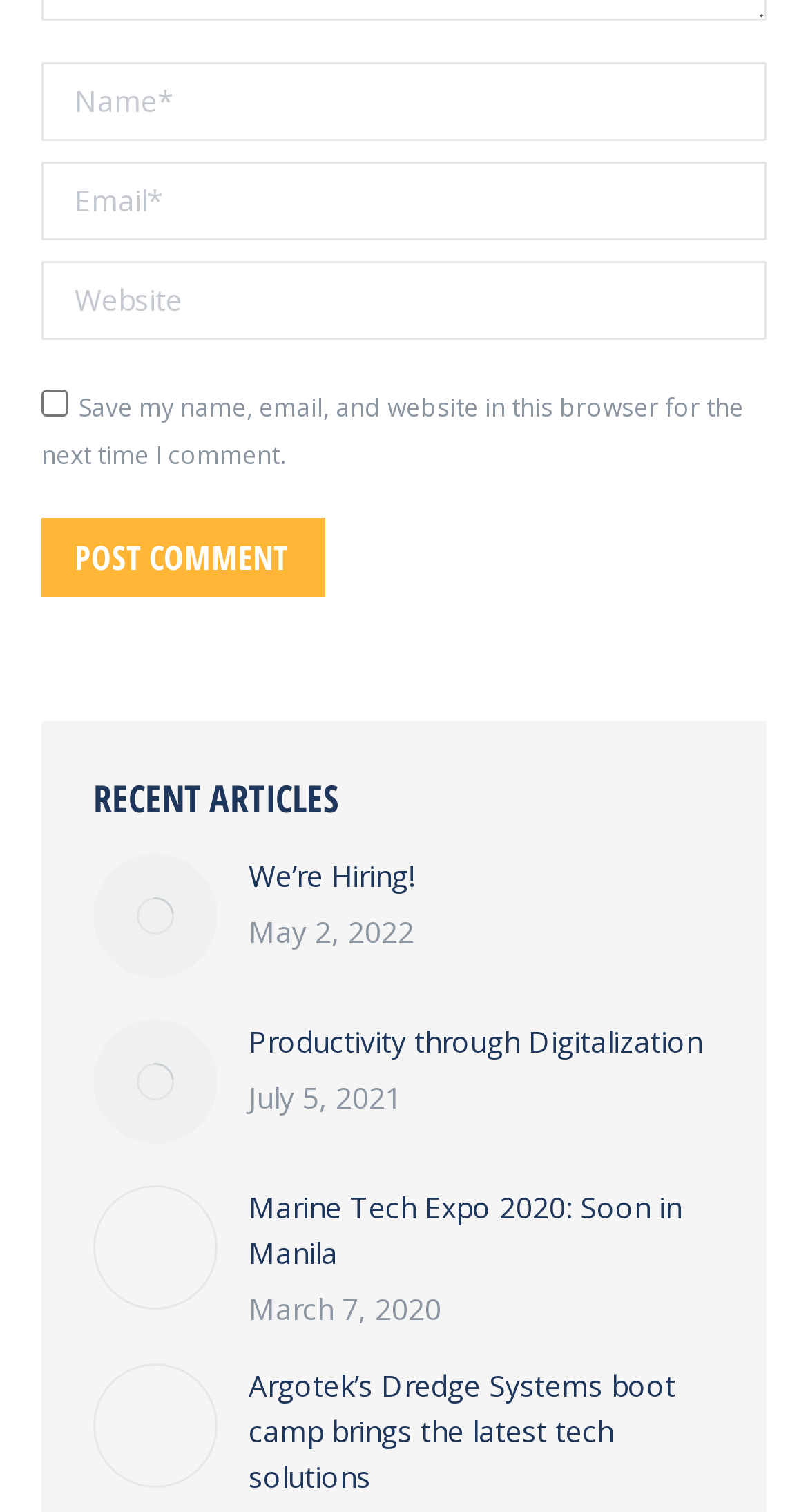Locate the bounding box coordinates of the element I should click to achieve the following instruction: "Click the 'Post image' link".

[0.115, 0.565, 0.269, 0.647]